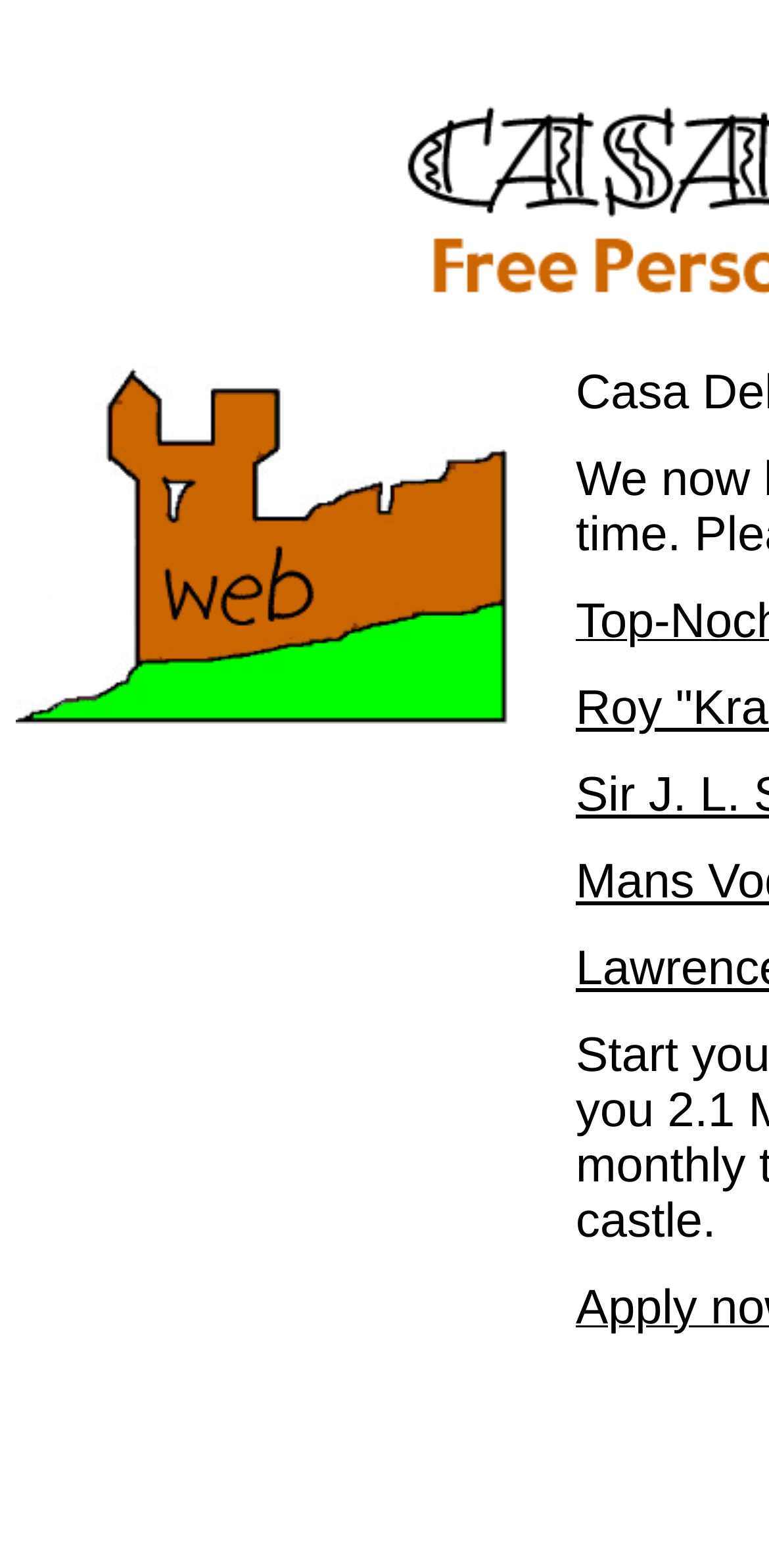How many sections are on the webpage?
Refer to the screenshot and deliver a thorough answer to the question presented.

Based on the y-coordinate ranges of the LayoutTableCell elements, I identified three distinct sections on the webpage, each with its own set of table cells and content.